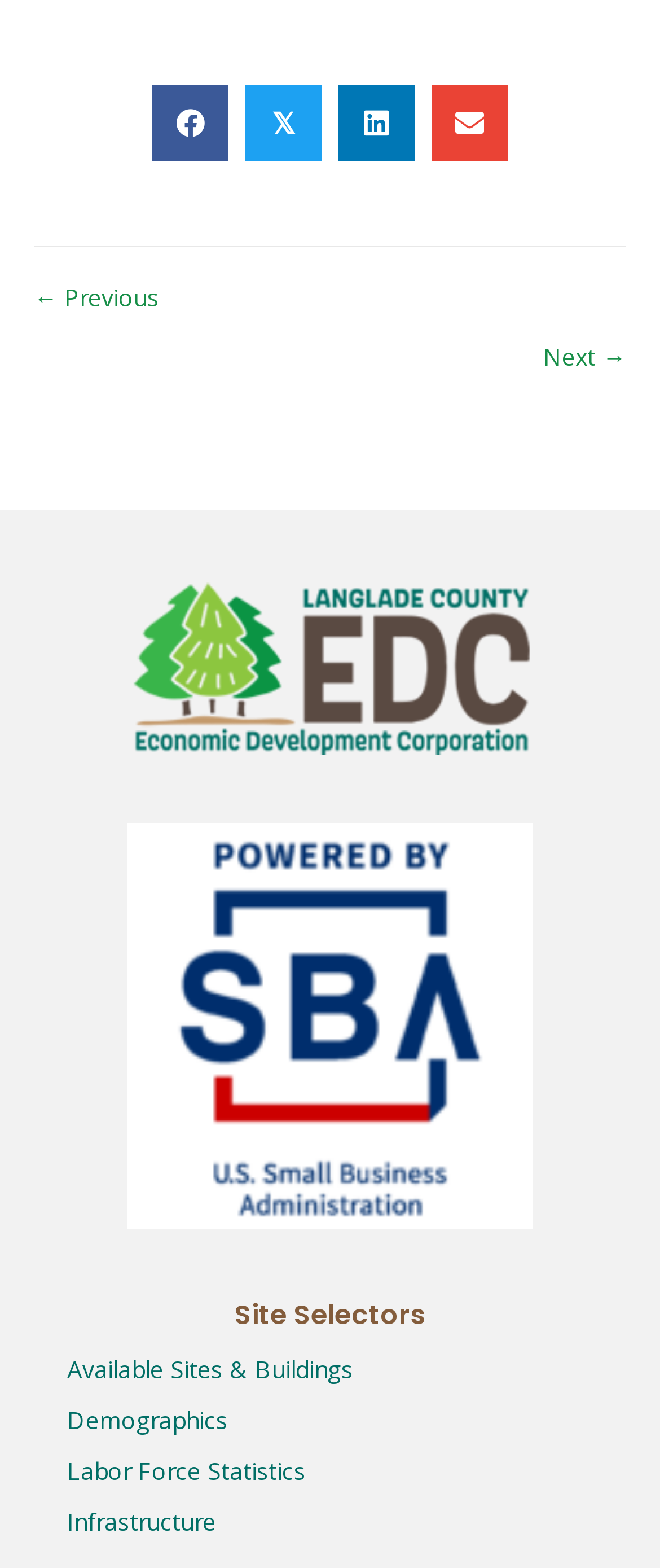How many social media sharing options are available?
Please provide a single word or phrase based on the screenshot.

4